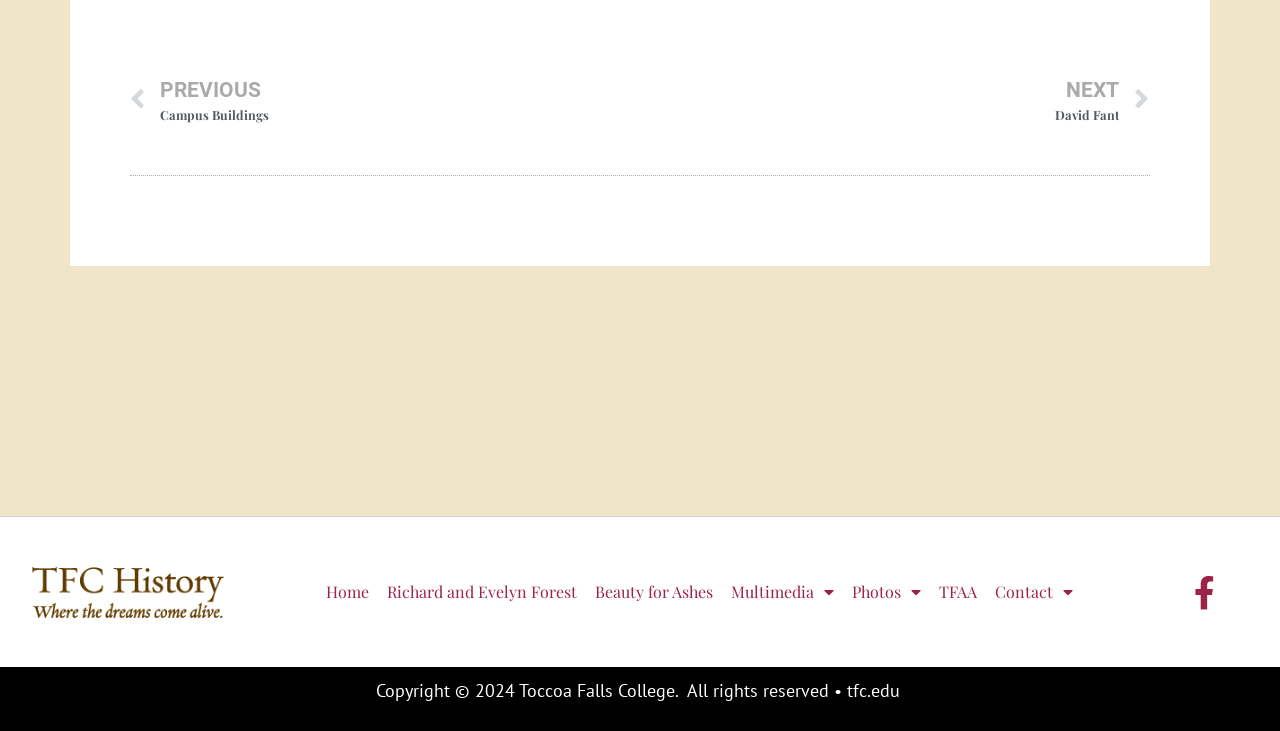Using the information from the screenshot, answer the following question thoroughly:
What is the purpose of the 'Multimedia' link?

I inferred this by looking at the icon next to the 'Multimedia' link, which is a popup menu icon, indicating that it leads to a menu with multimedia content.